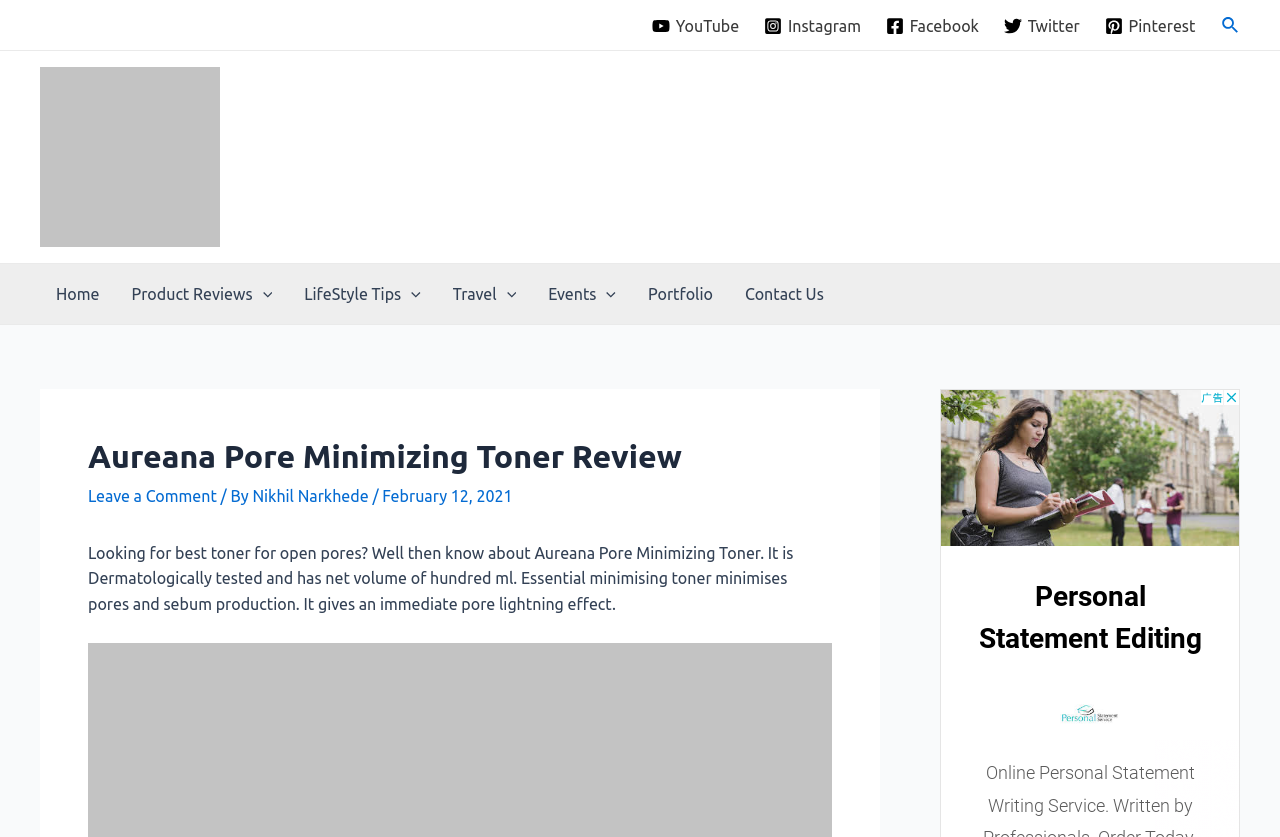Pinpoint the bounding box coordinates of the area that should be clicked to complete the following instruction: "Search for something". The coordinates must be given as four float numbers between 0 and 1, i.e., [left, top, right, bottom].

[0.955, 0.015, 0.969, 0.045]